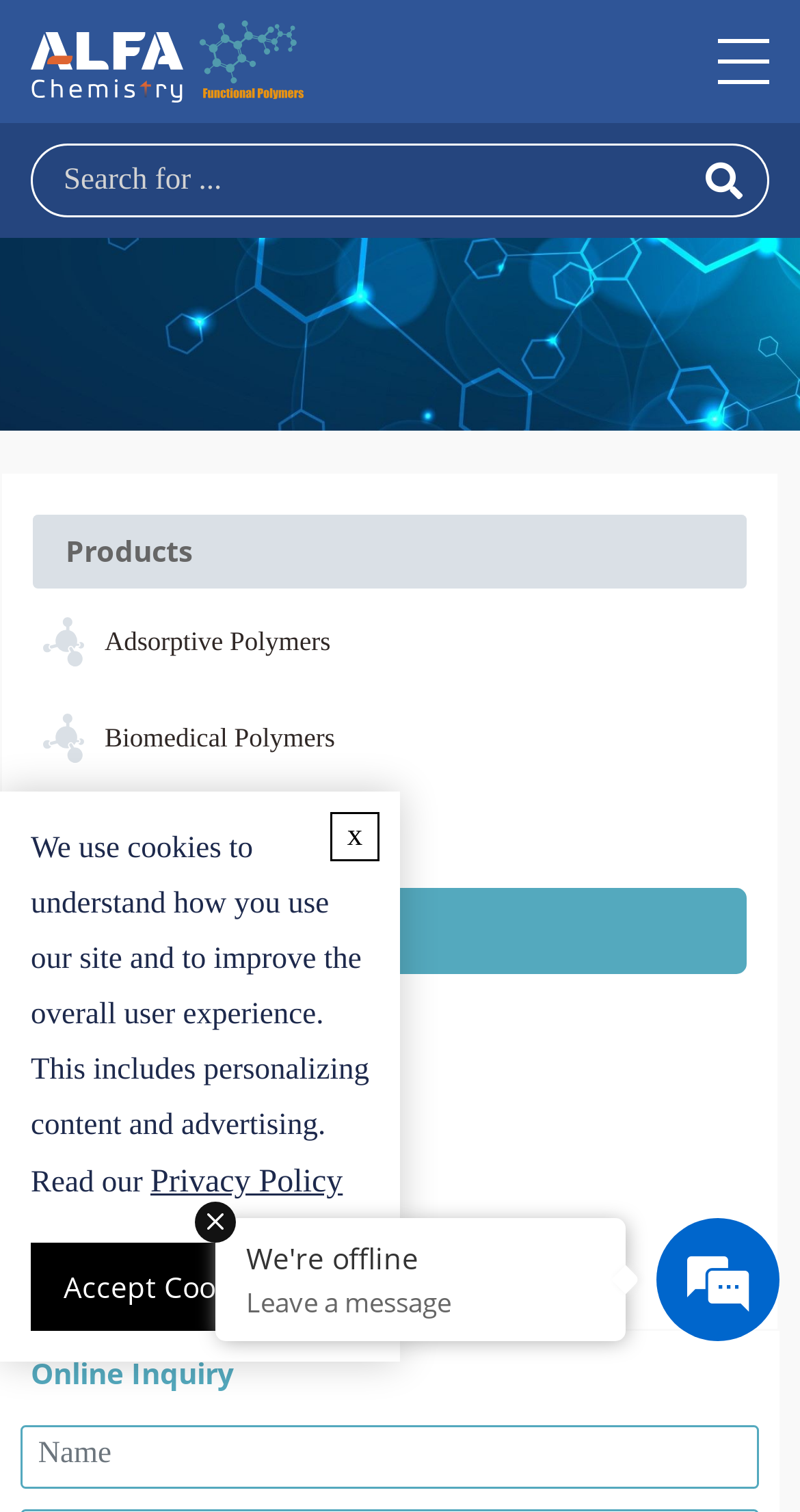Give a one-word or phrase response to the following question: How many static texts are there in the webpage?

4